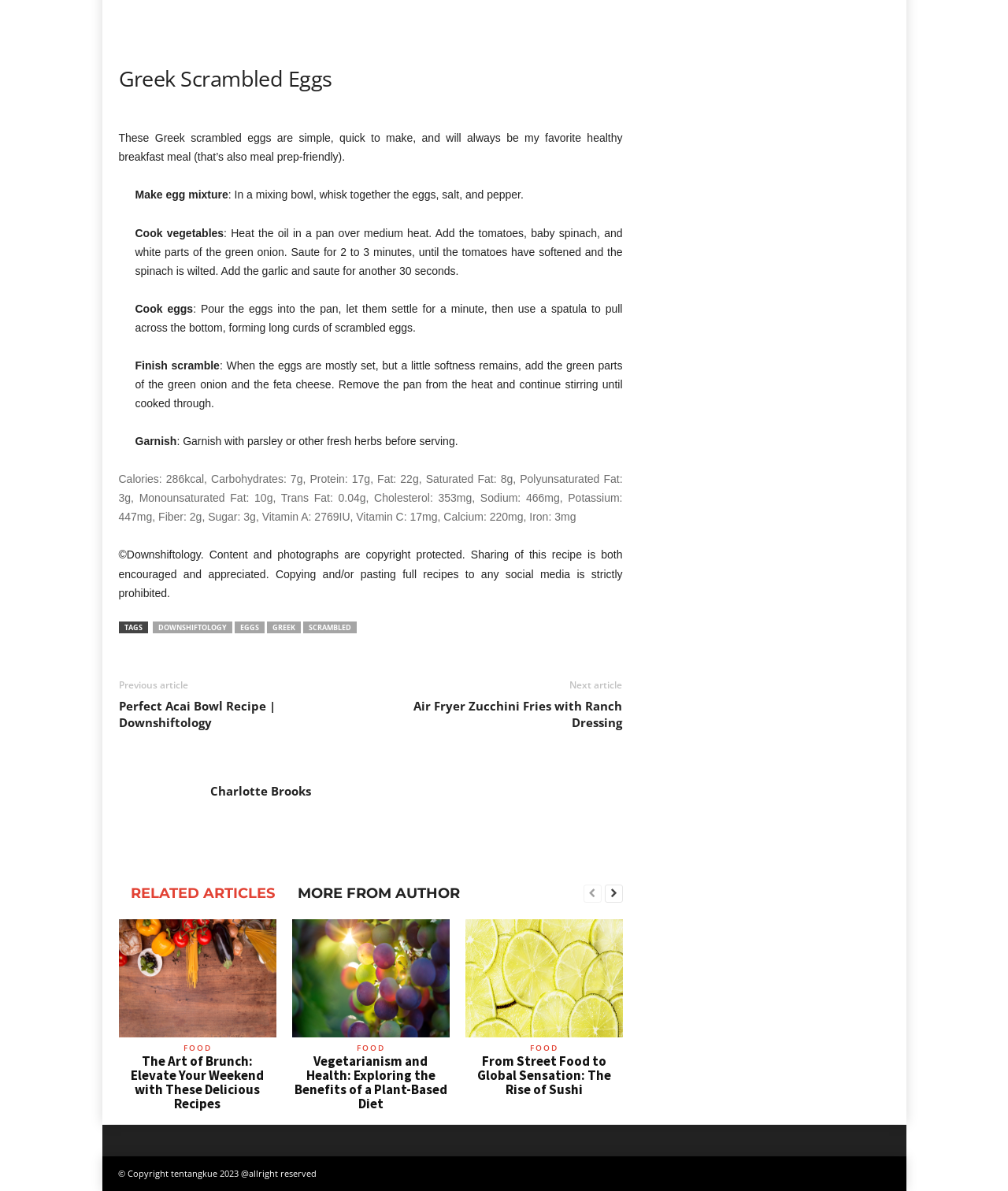Determine the bounding box coordinates for the element that should be clicked to follow this instruction: "Click on the 'Perfect Acai Bowl Recipe | Downshiftology' link". The coordinates should be given as four float numbers between 0 and 1, in the format [left, top, right, bottom].

[0.118, 0.586, 0.352, 0.614]